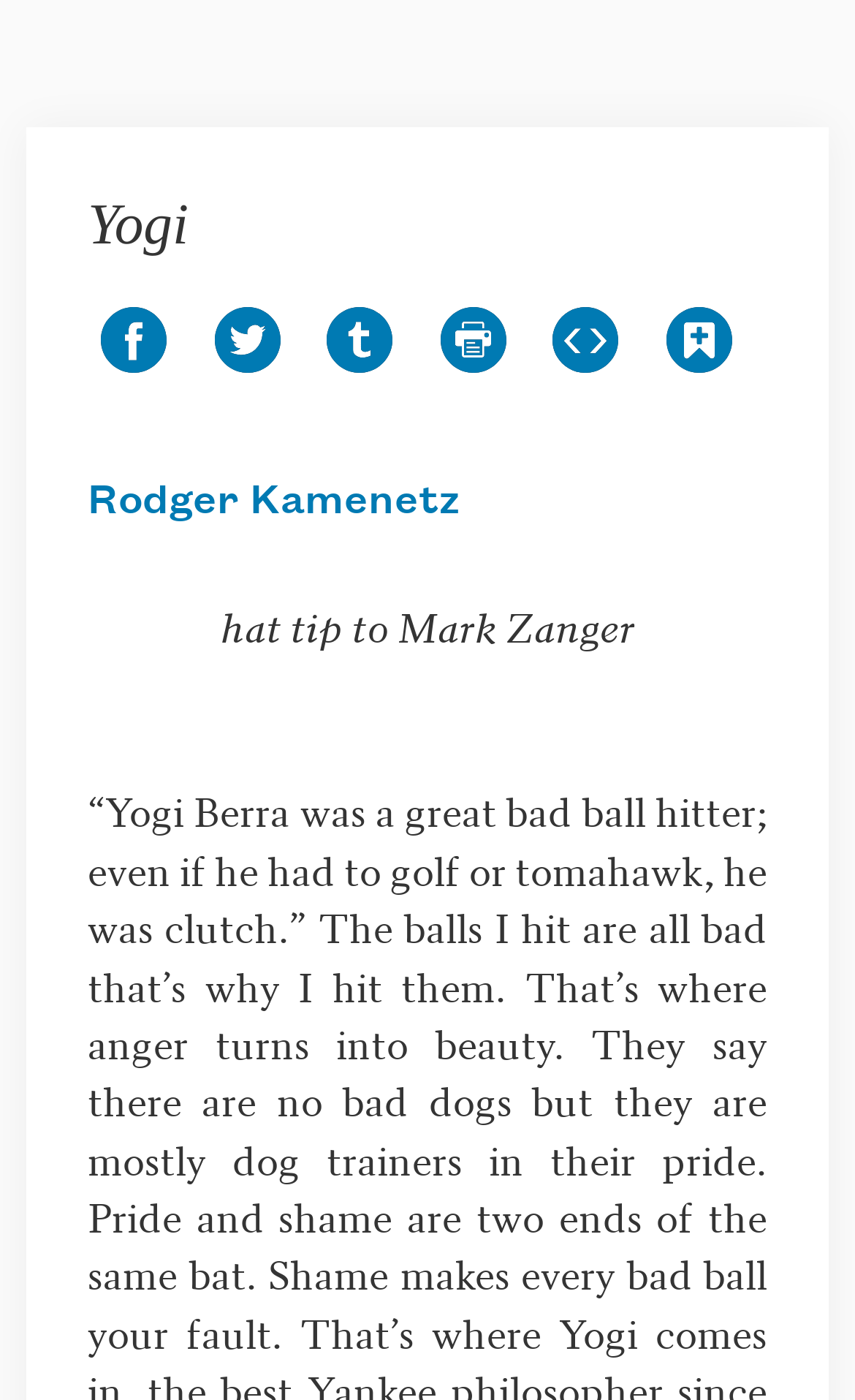Please find the bounding box coordinates for the clickable element needed to perform this instruction: "Add this poem to an anthology".

[0.764, 0.211, 0.872, 0.276]